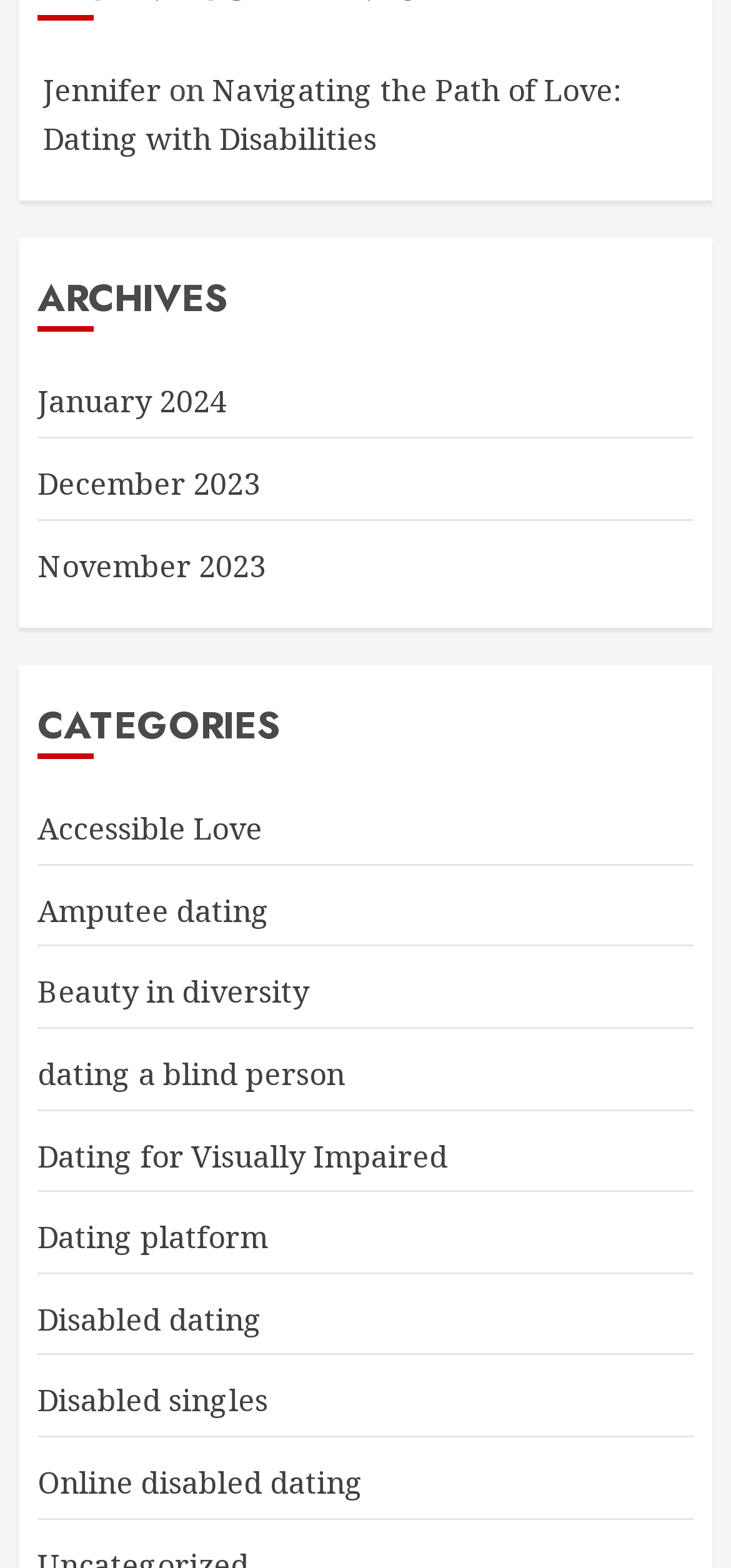Highlight the bounding box coordinates of the element that should be clicked to carry out the following instruction: "Explore the 'Accessible Love' category". The coordinates must be given as four float numbers ranging from 0 to 1, i.e., [left, top, right, bottom].

[0.051, 0.515, 0.359, 0.543]